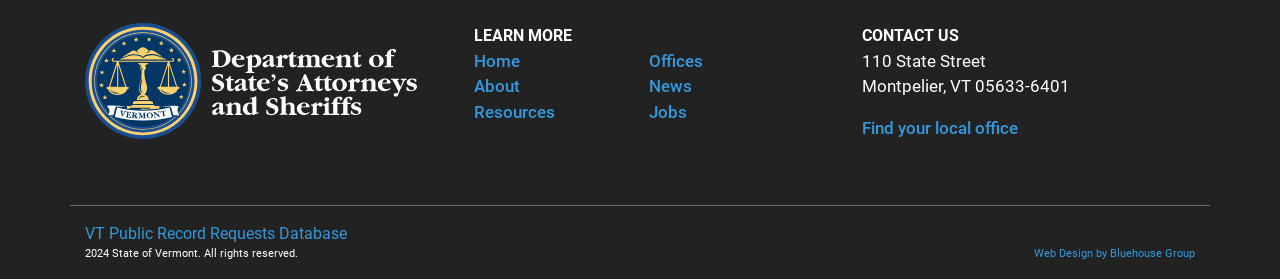How many main navigation links are there?
Carefully analyze the image and provide a thorough answer to the question.

I counted the number of link elements in the navigation section, which are 'Home', 'About', 'Resources', 'Offices', and 'News'.